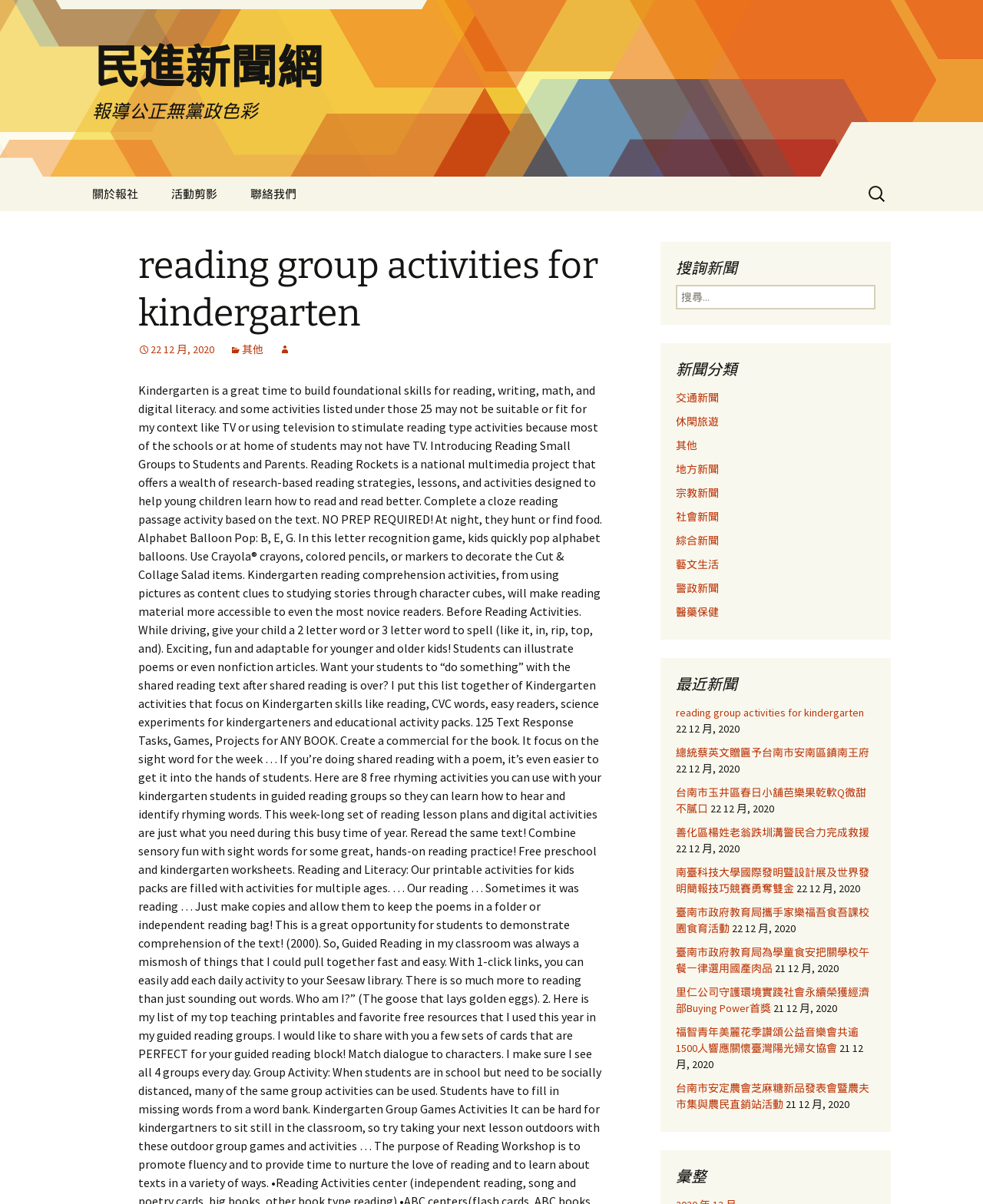Locate the bounding box coordinates of the item that should be clicked to fulfill the instruction: "Open the menu".

None